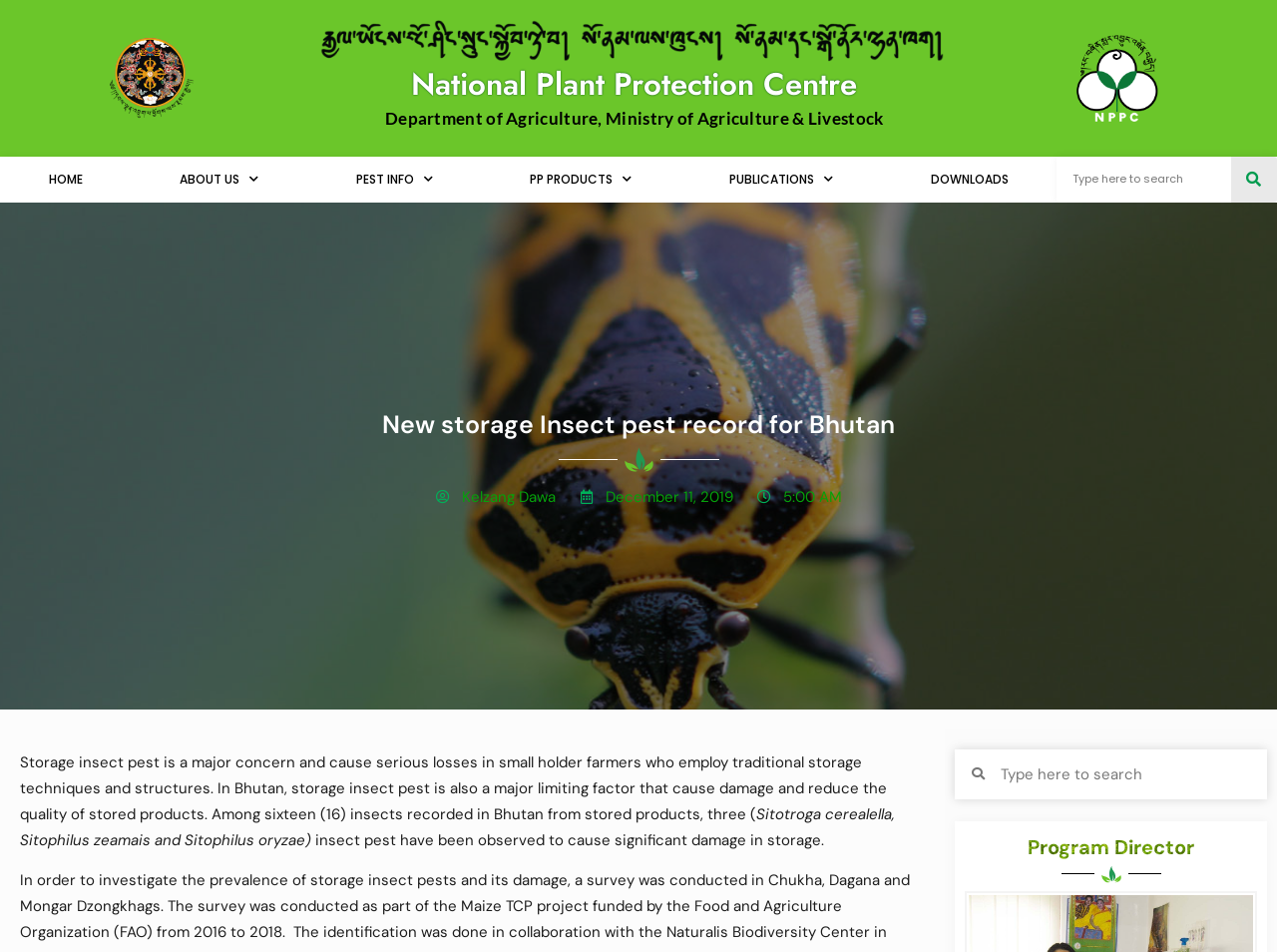Analyze the image and provide a detailed answer to the question: What are the three insect pests mentioned?

The three insect pests mentioned can be found in the static text that reads 'Among sixteen (16) insects recorded in Bhutan from stored products, three ('Sitotroga cerealella,' 'Sitophilus zeamais and Sitophilus oryzae)'.